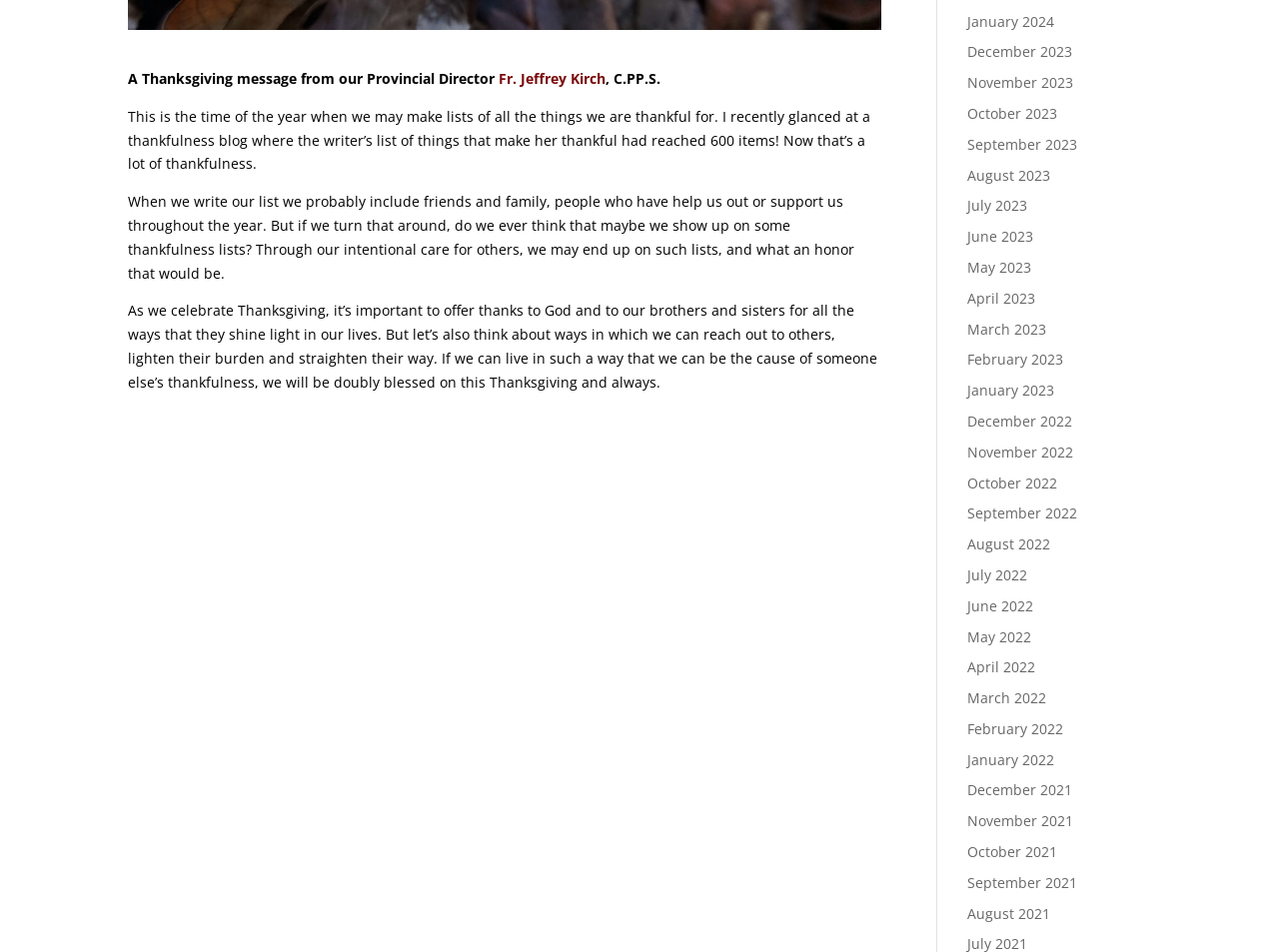Ascertain the bounding box coordinates for the UI element detailed here: "Fr. Jeffrey Kirch". The coordinates should be provided as [left, top, right, bottom] with each value being a float between 0 and 1.

[0.39, 0.072, 0.473, 0.092]